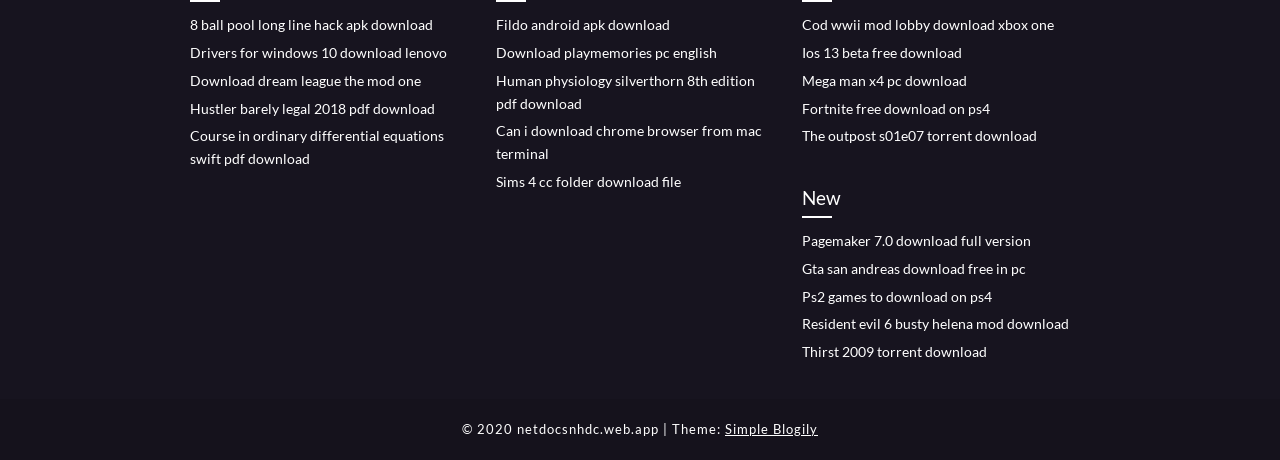Locate the bounding box coordinates of the clickable area needed to fulfill the instruction: "go to simple blogily theme".

[0.566, 0.915, 0.639, 0.949]